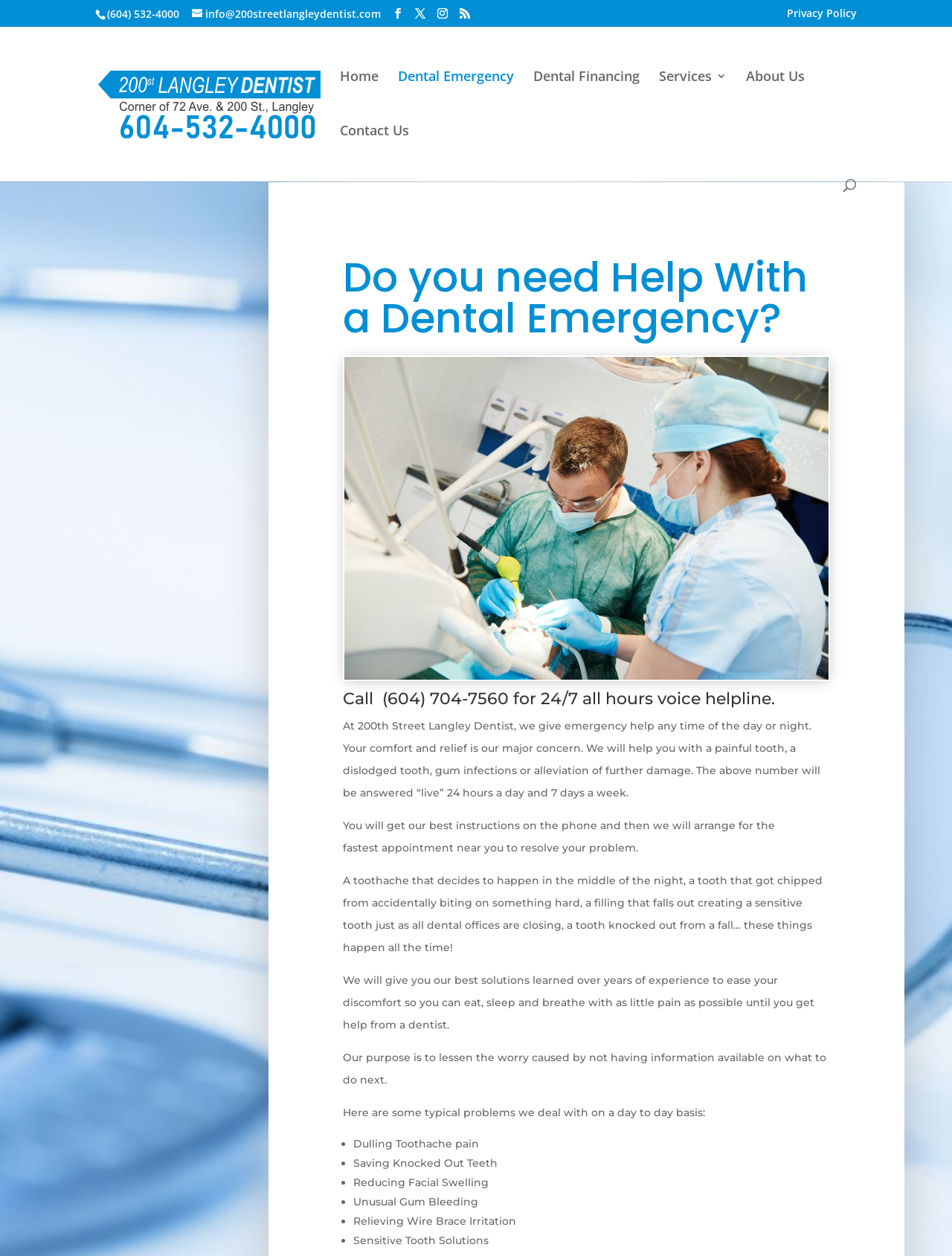Please provide a detailed answer to the question below by examining the image:
What will the dentist do for a patient with a dental emergency?

According to the text, the dentist will provide the best instructions on the phone and then arrange for the fastest appointment near the patient to resolve their problem, as stated in the sentence 'You will get our best instructions on the phone and then we will arrange for the fastest appointment near you to resolve your problem.'